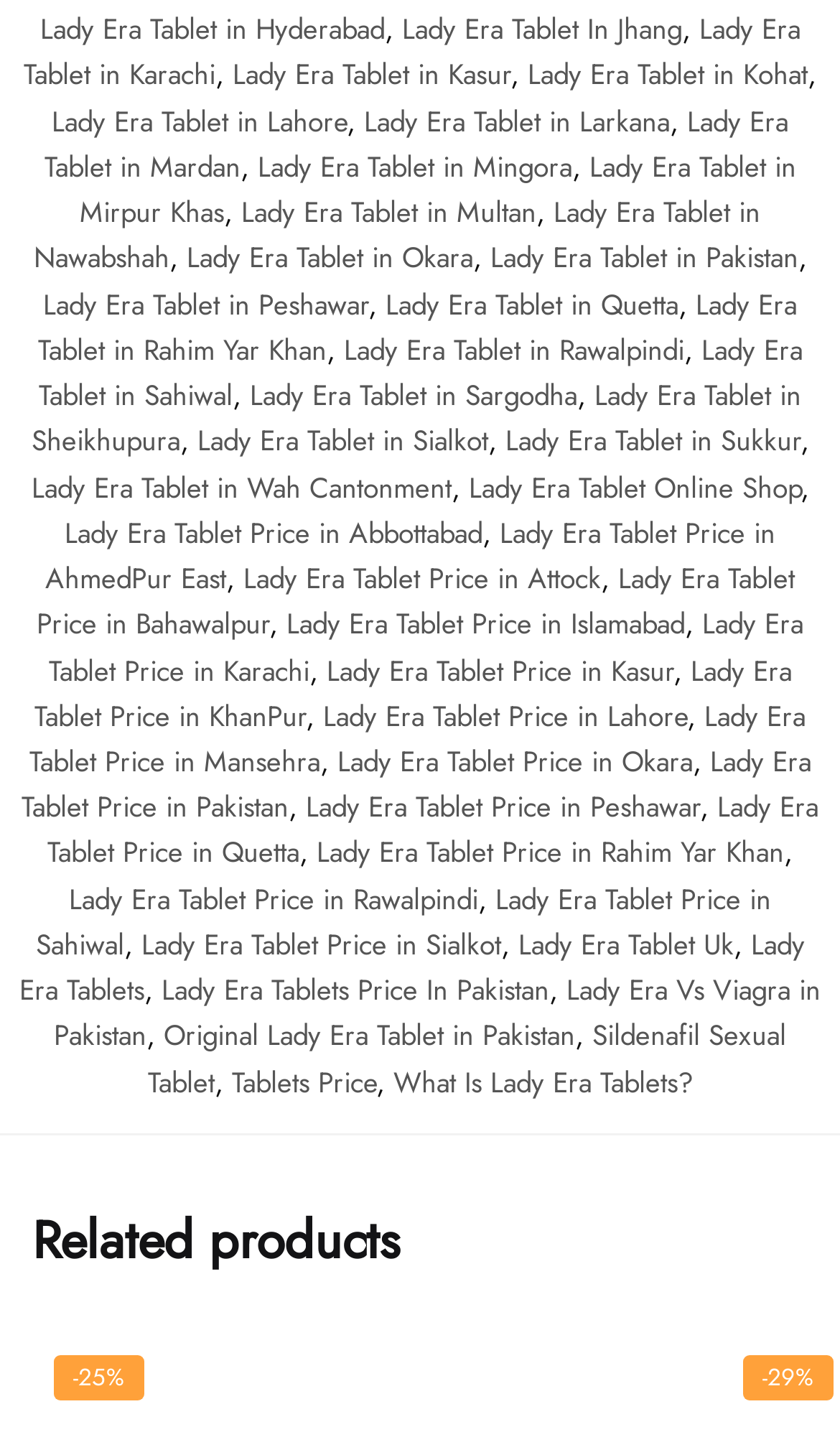From the details in the image, provide a thorough response to the question: What is the discount on Lady Era?

The webpage has a section 'Related products' which mentions discounts of '-25%' and '-29%' on certain products, but it is not clear if these discounts are applicable to Lady Era tablets.